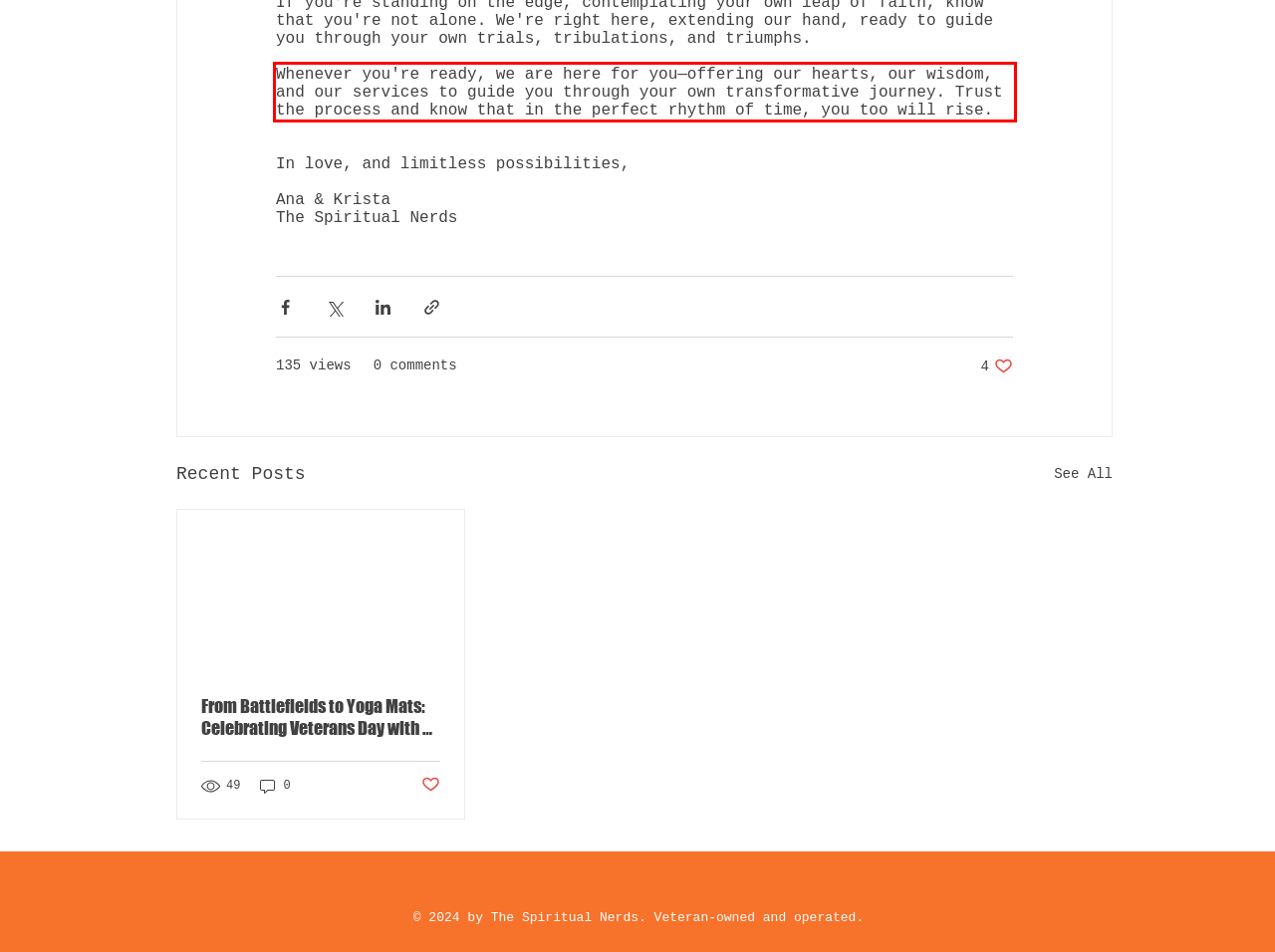Given a webpage screenshot with a red bounding box, perform OCR to read and deliver the text enclosed by the red bounding box.

Whenever you're ready, we are here for you—offering our hearts, our wisdom, and our services to guide you through your own transformative journey. Trust the process and know that in the perfect rhythm of time, you too will rise.